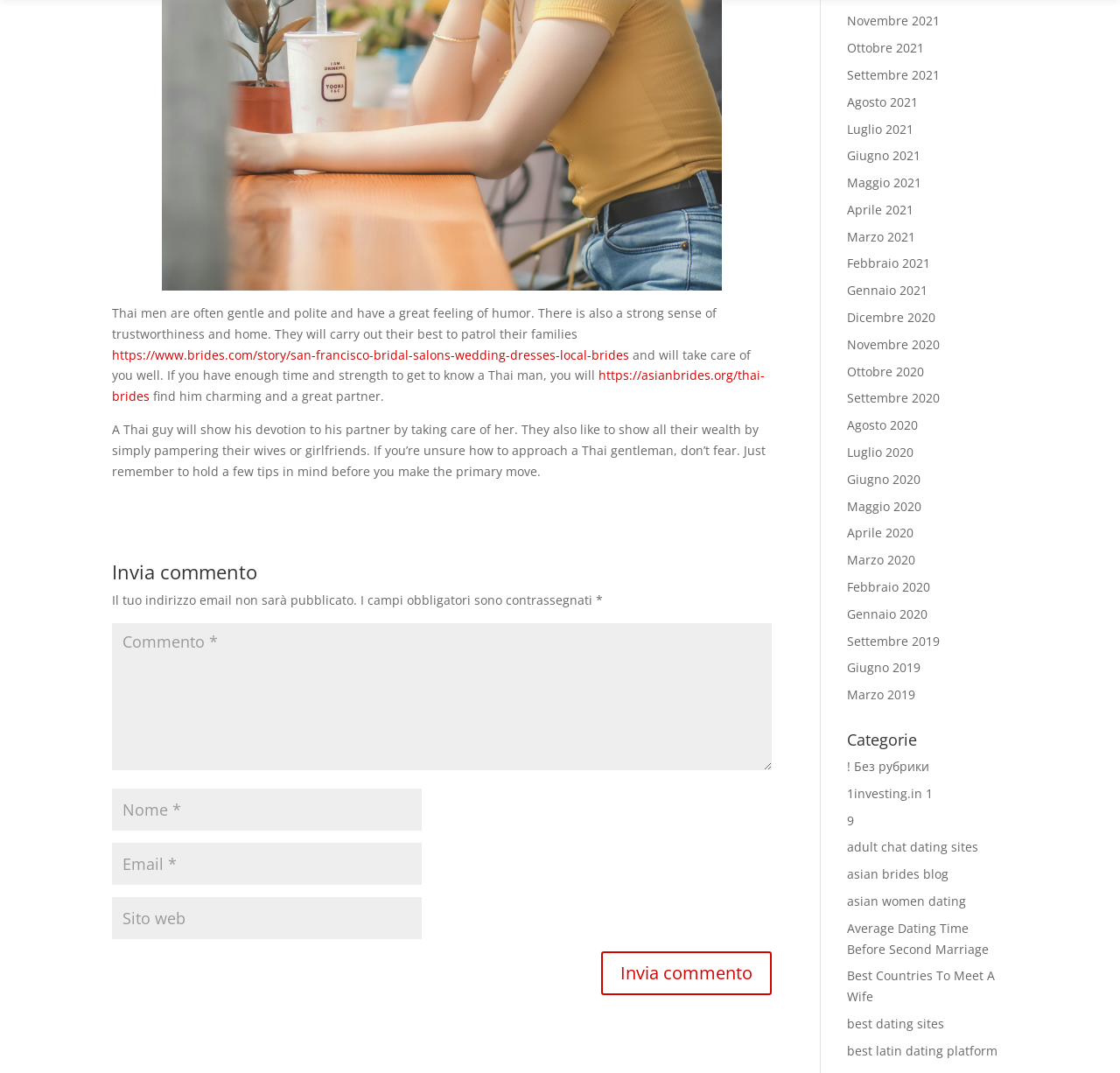Answer in one word or a short phrase: 
What is the language of the webpage?

Italian